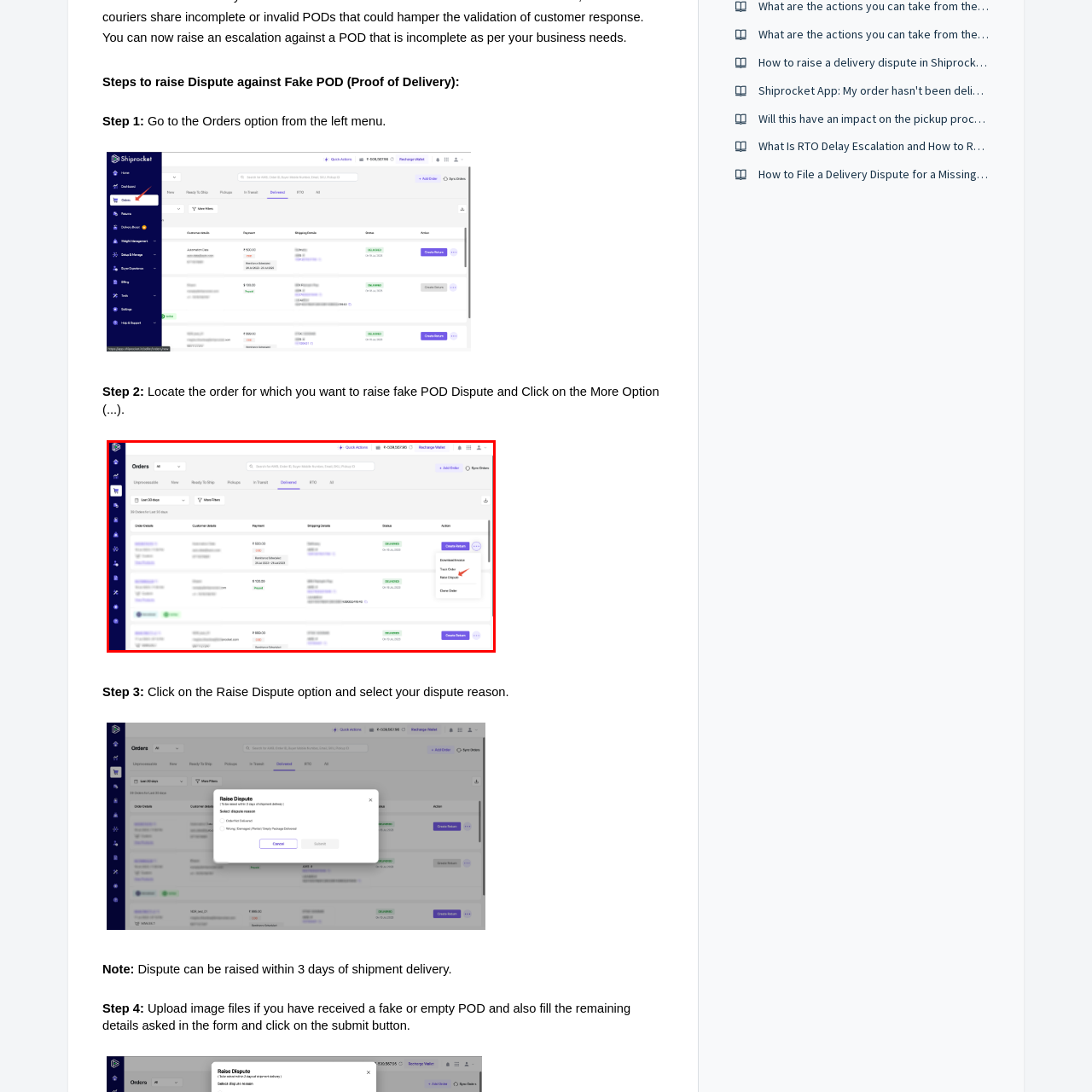What is the purpose of the 'Create Return' button?
Observe the section of the image outlined in red and answer concisely with a single word or phrase.

To initiate returns